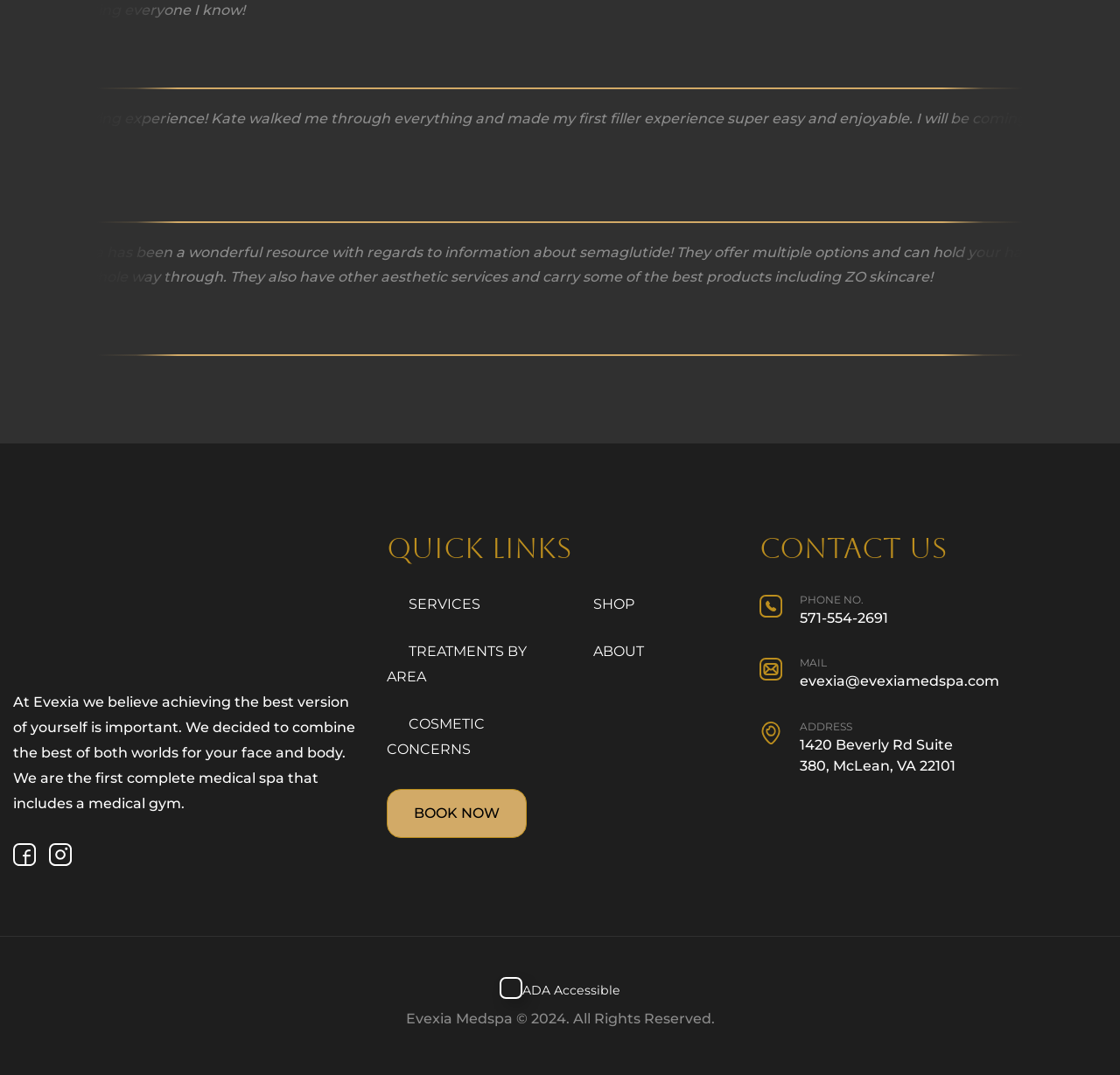Please determine the bounding box coordinates of the section I need to click to accomplish this instruction: "Click the 'BOOK NOW' button".

[0.345, 0.734, 0.47, 0.779]